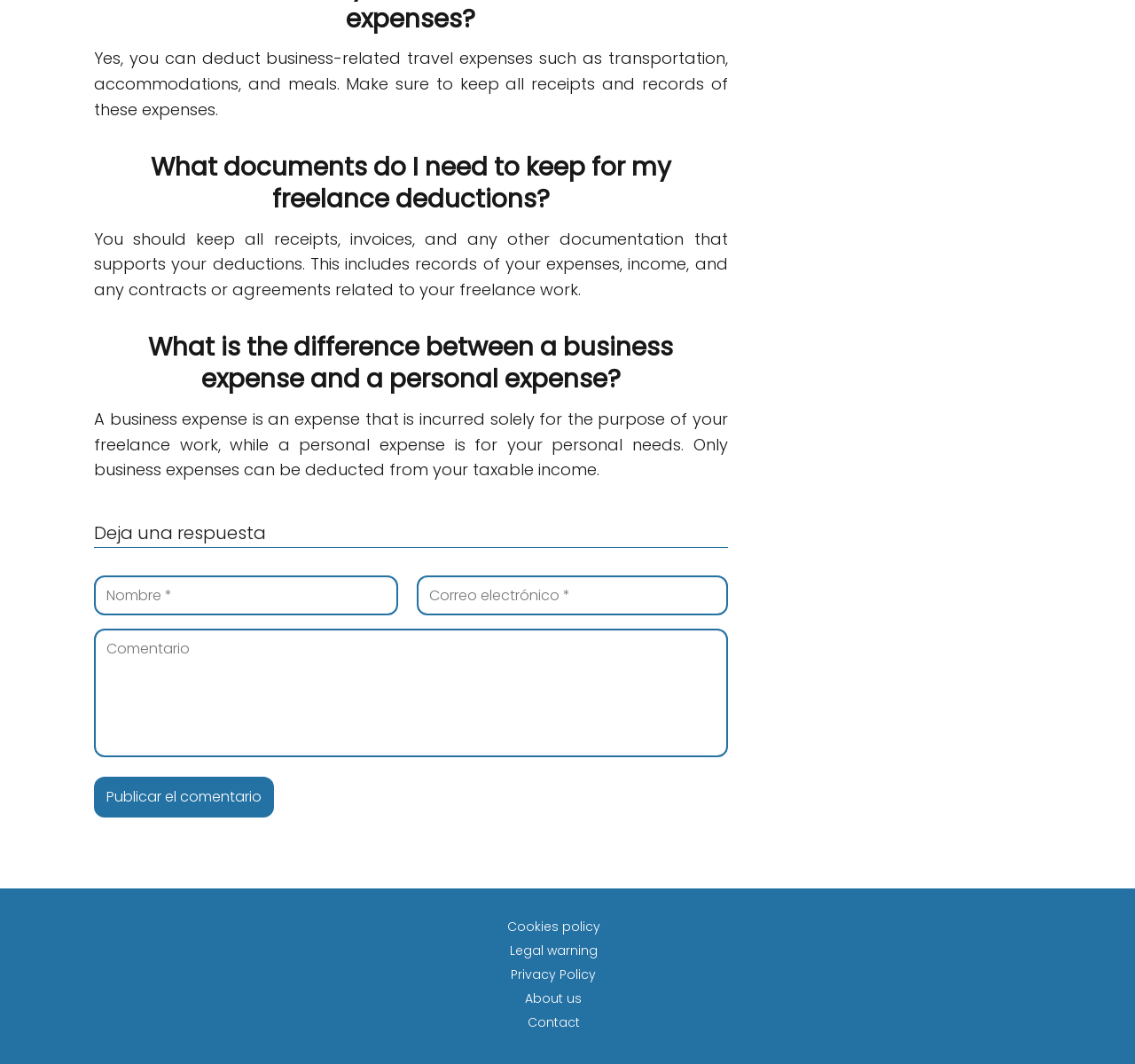What documents are needed for freelance deductions?
Please analyze the image and answer the question with as much detail as possible.

According to the webpage, it is stated that 'You should keep all receipts, invoices, and any other documentation that supports your deductions. This includes records of your expenses, income, and any contracts or agreements related to your freelance work.' Therefore, the necessary documents for freelance deductions are receipts, invoices, and contracts.